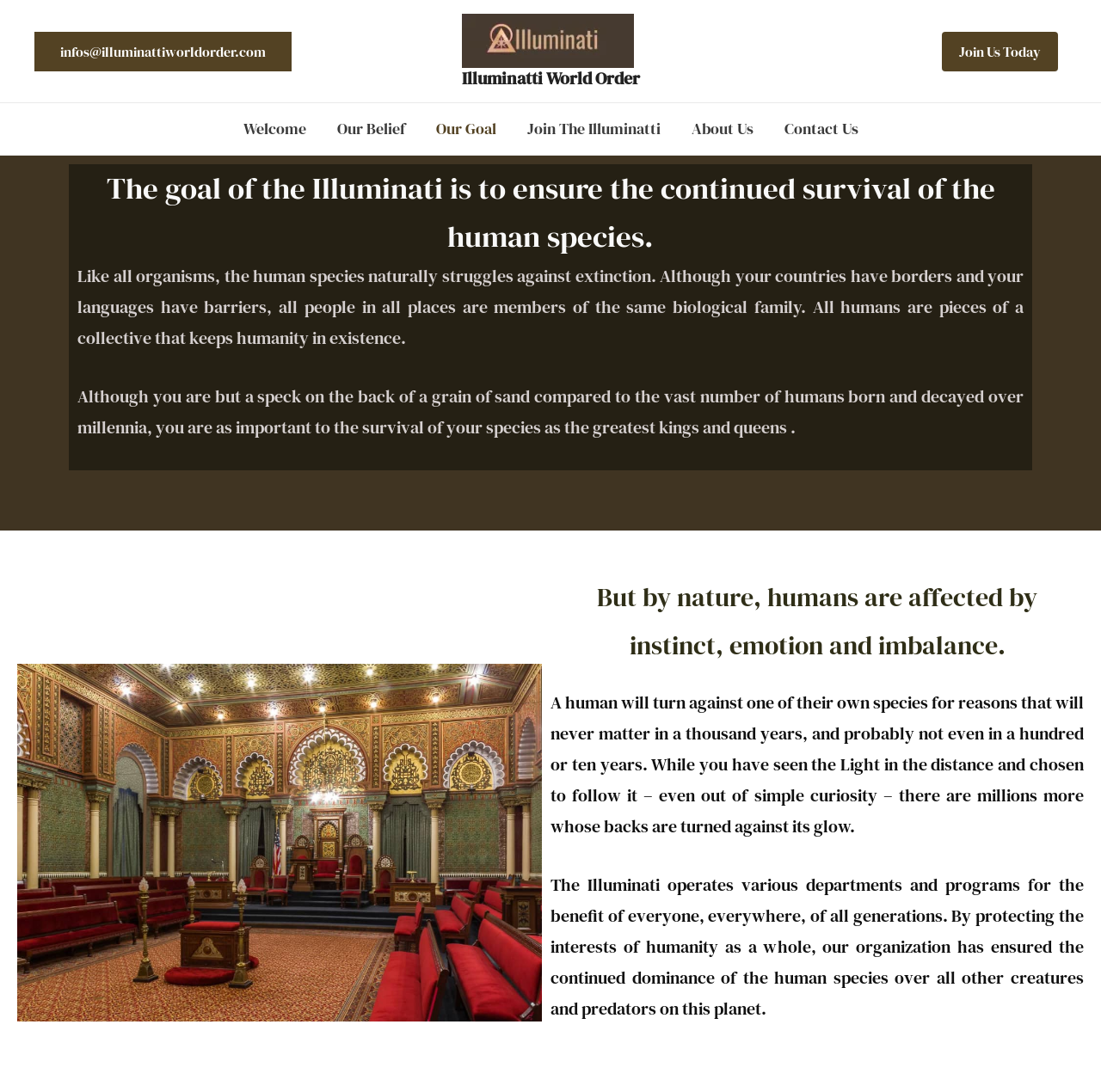Please identify the bounding box coordinates of the region to click in order to complete the task: "View the Anime Limited Panel news". The coordinates must be four float numbers between 0 and 1, specified as [left, top, right, bottom].

None